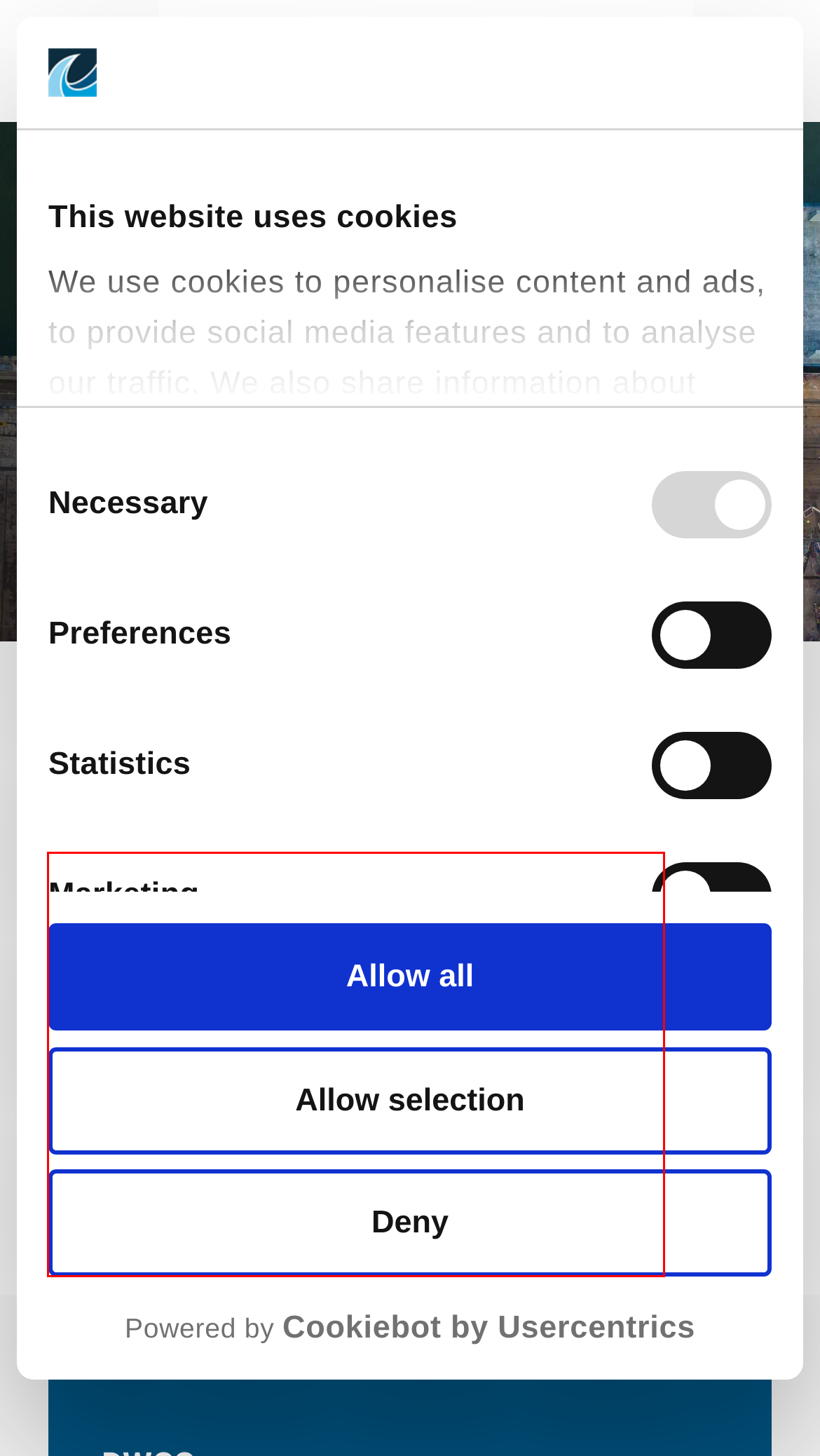You are given a screenshot showing a webpage with a red bounding box. Perform OCR to capture the text within the red bounding box.

Our fleet consists of modern and versatile dry cargo ships and newly-built multipurpose deck cargo carriers designed for project and special cargo. All our ships are designed to operate safely in the harsh and difficult weather conditions of the Northern maritime region.